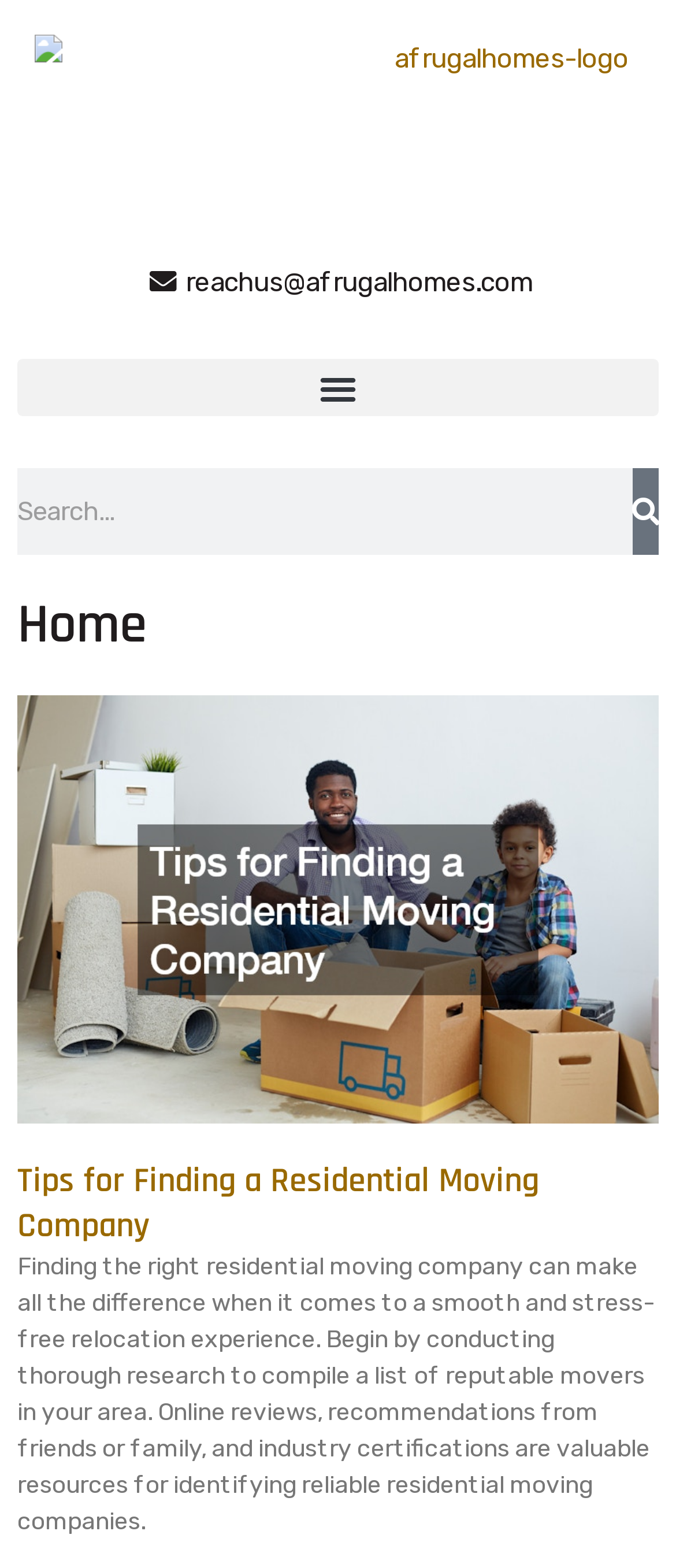How many search buttons are there on the webpage?
Please provide a single word or phrase as the answer based on the screenshot.

2